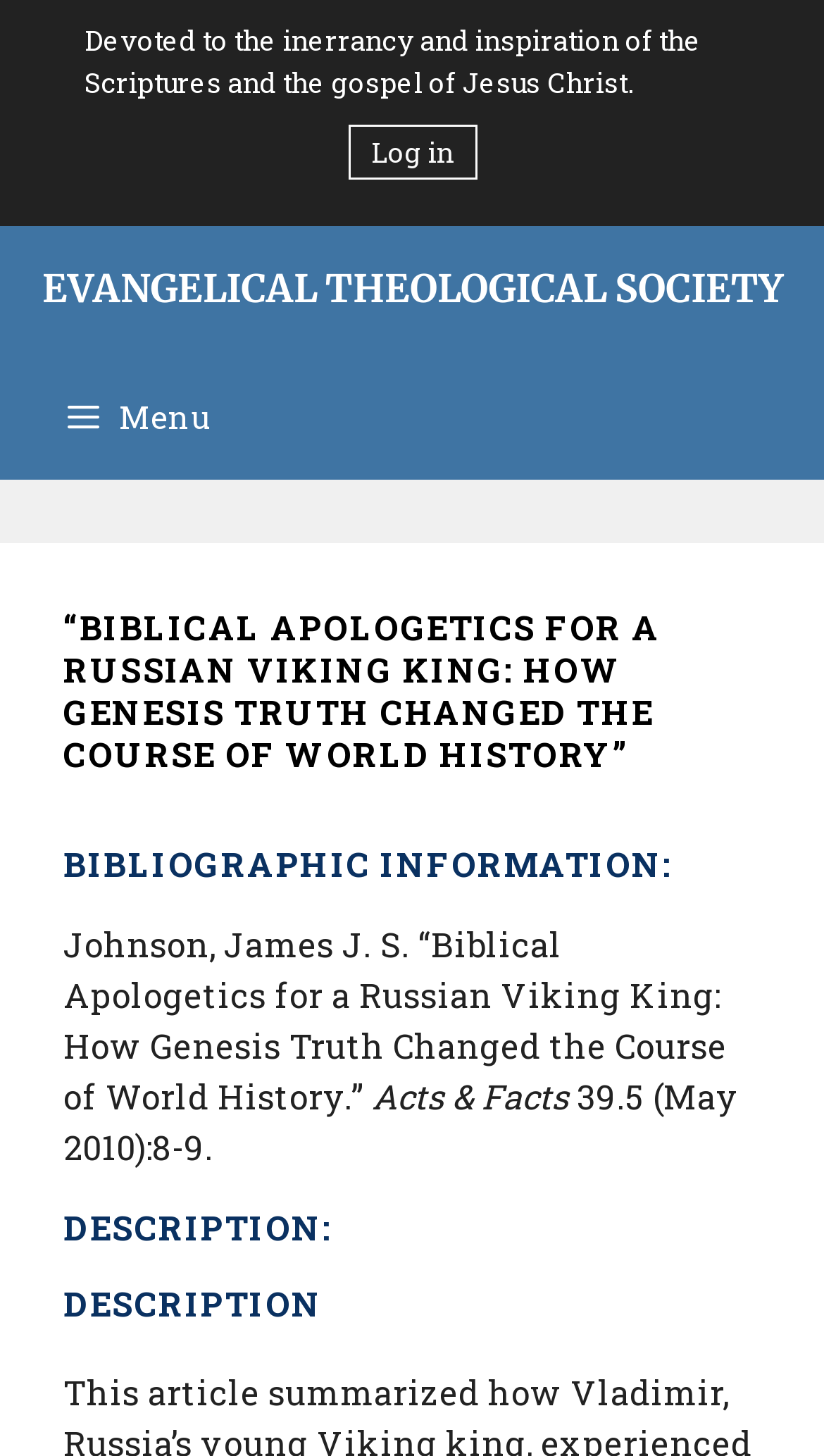Generate a thorough explanation of the webpage's elements.

The webpage appears to be an article or publication page from the Evangelical Theological Society. At the top, there is a title "Biblical Apologetics for a Russian Viking King: How Genesis Truth Changed the Course of World History" which is also the main heading of the page. Below the title, there is a brief description of the Evangelical Theological Society, stating its devotion to the inerrancy and inspiration of the Scriptures and the gospel of Jesus Christ.

On the top-right corner, there is a "Log in" link, and next to it, a link to the Evangelical Theological Society's main page. On the top-left corner, there is a menu button with an icon, which when expanded, reveals a menu with several headings.

The main content of the page is divided into sections, with headings such as "BIBLIOGRAPHIC INFORMATION" and "DESCRIPTION". Under the "BIBLIOGRAPHIC INFORMATION" section, there is information about the publication, including the author, title, and publication details. The "DESCRIPTION" section appears to be a summary or abstract of the publication.

There are no images on the page, and the layout is primarily composed of text elements, with a focus on presenting information about the publication.